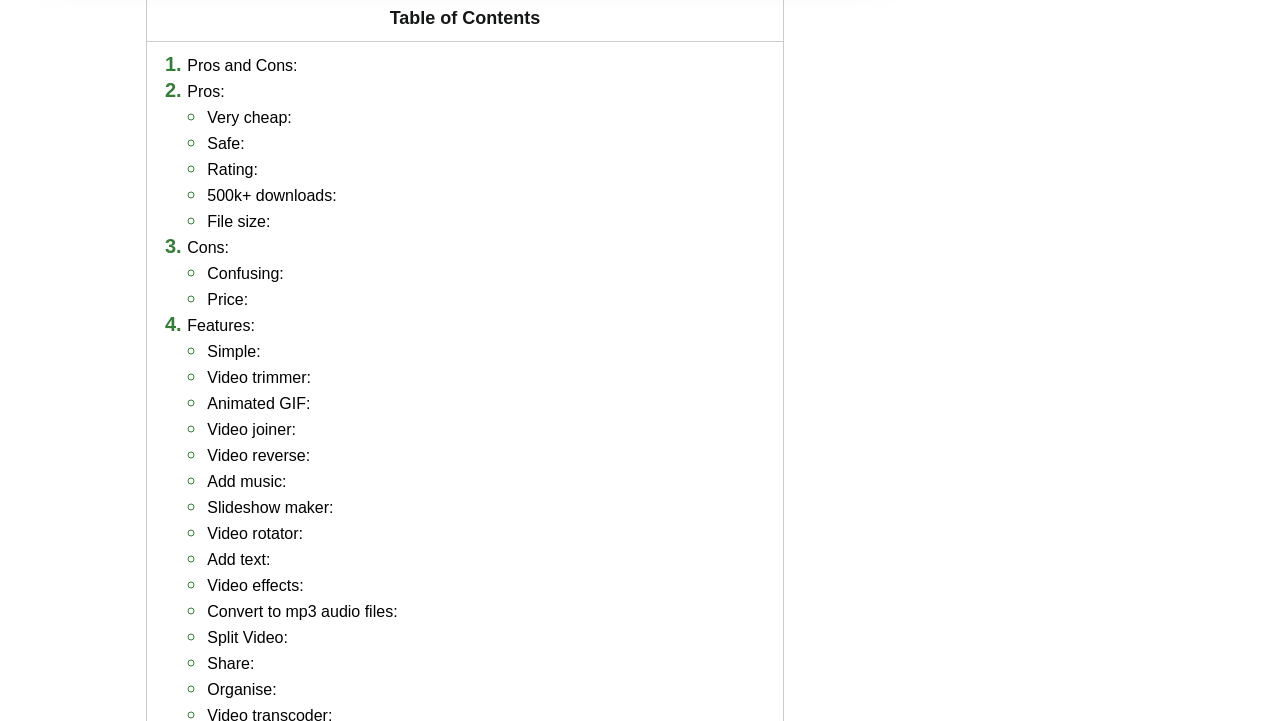For the following element description, predict the bounding box coordinates in the format (top-left x, top-left y, bottom-right x, bottom-right y). All values should be floating point numbers between 0 and 1. Description: Video joiner:

[0.162, 0.584, 0.231, 0.607]